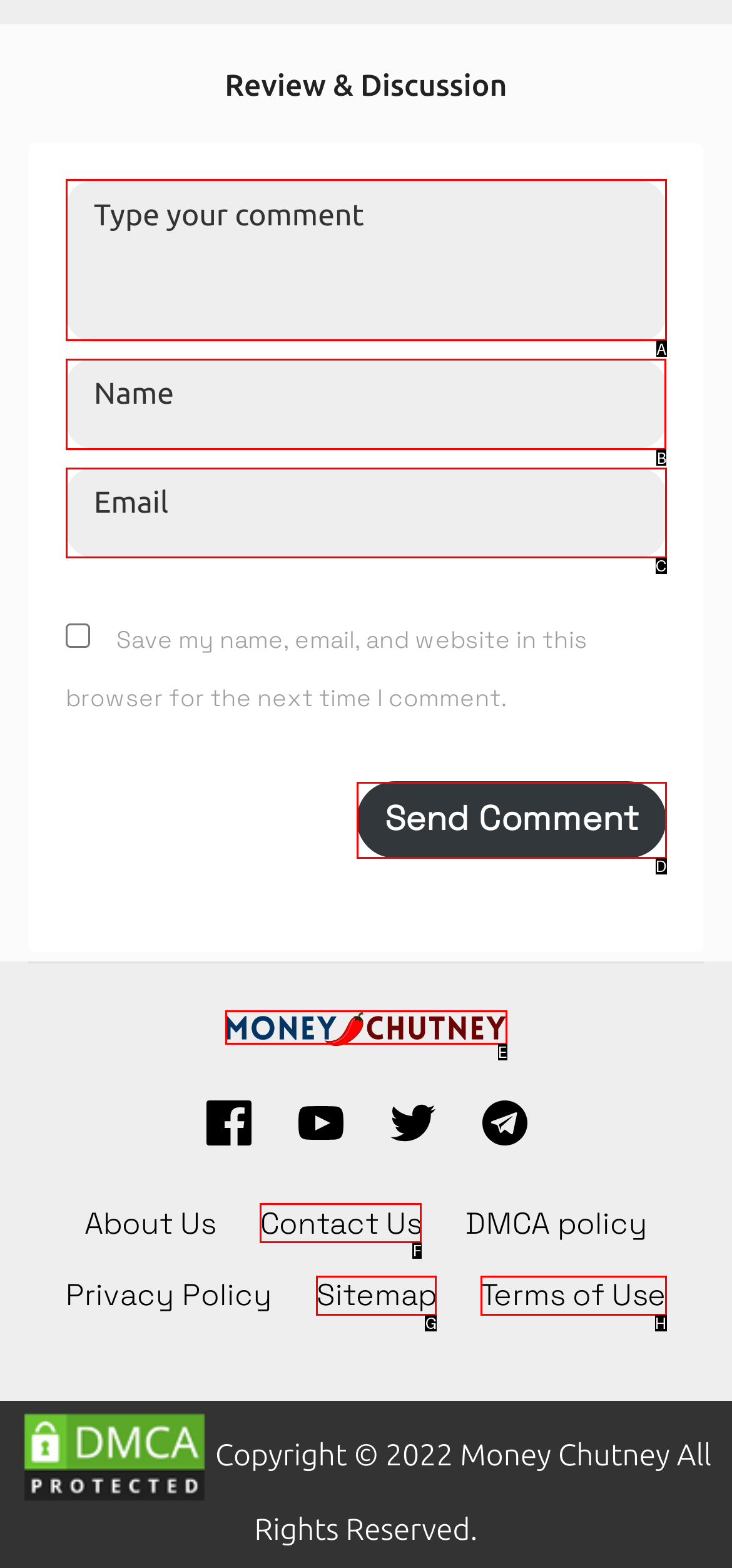From the given choices, which option should you click to complete this task: Enter your name? Answer with the letter of the correct option.

B